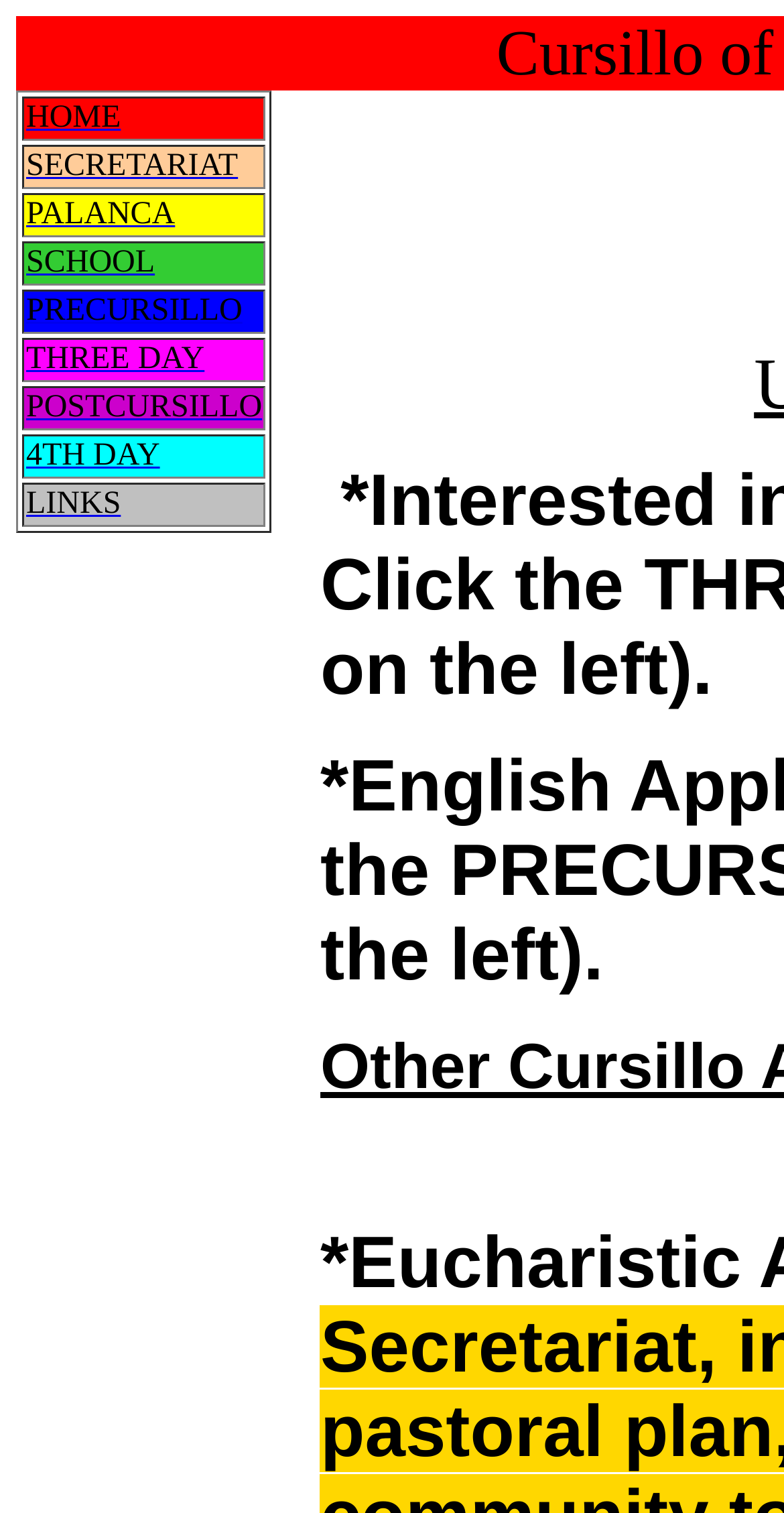Please mark the bounding box coordinates of the area that should be clicked to carry out the instruction: "go to home page".

[0.033, 0.066, 0.154, 0.089]